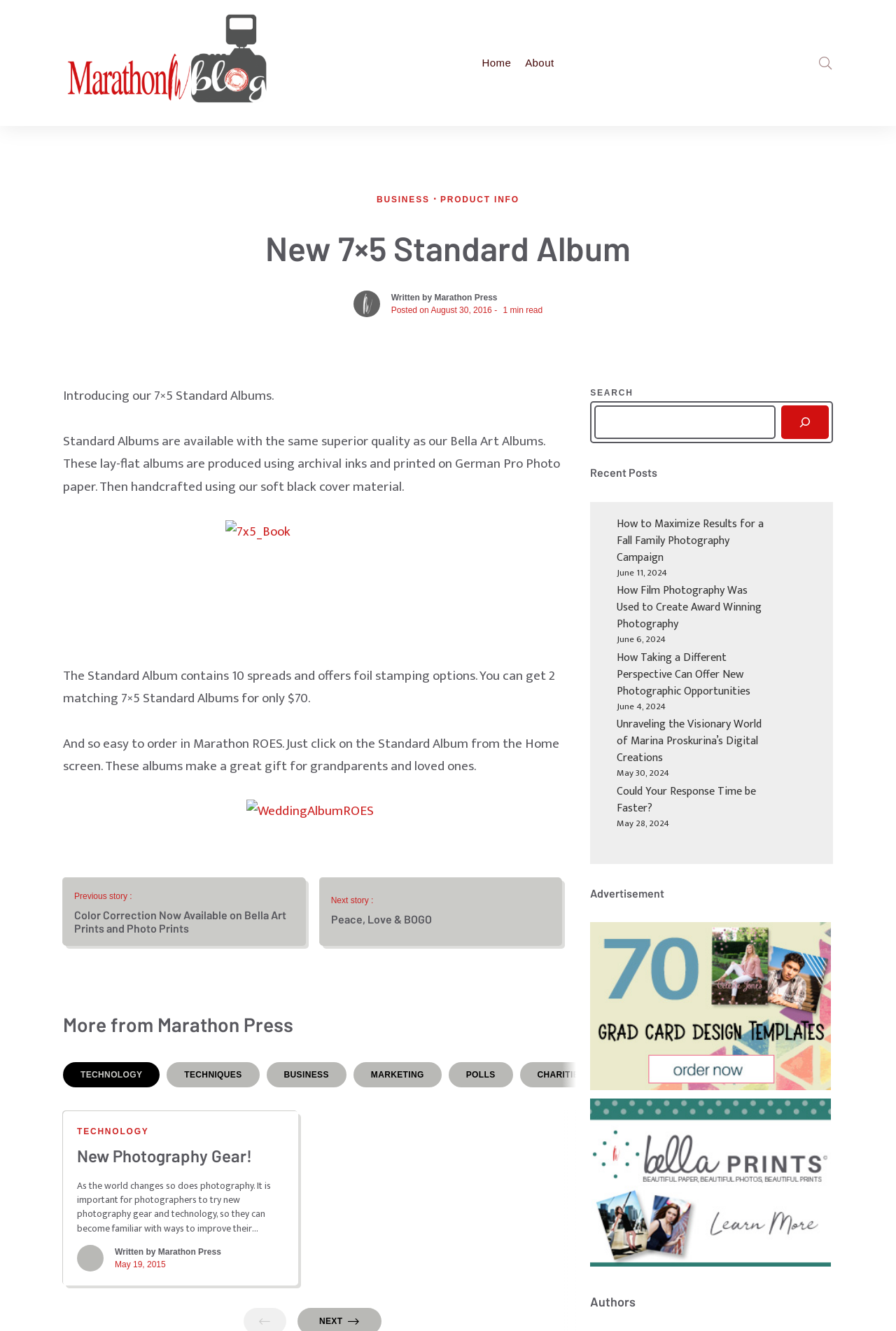Please find the bounding box coordinates of the element that must be clicked to perform the given instruction: "View the 'Recent Posts'". The coordinates should be four float numbers from 0 to 1, i.e., [left, top, right, bottom].

[0.659, 0.35, 0.93, 0.36]